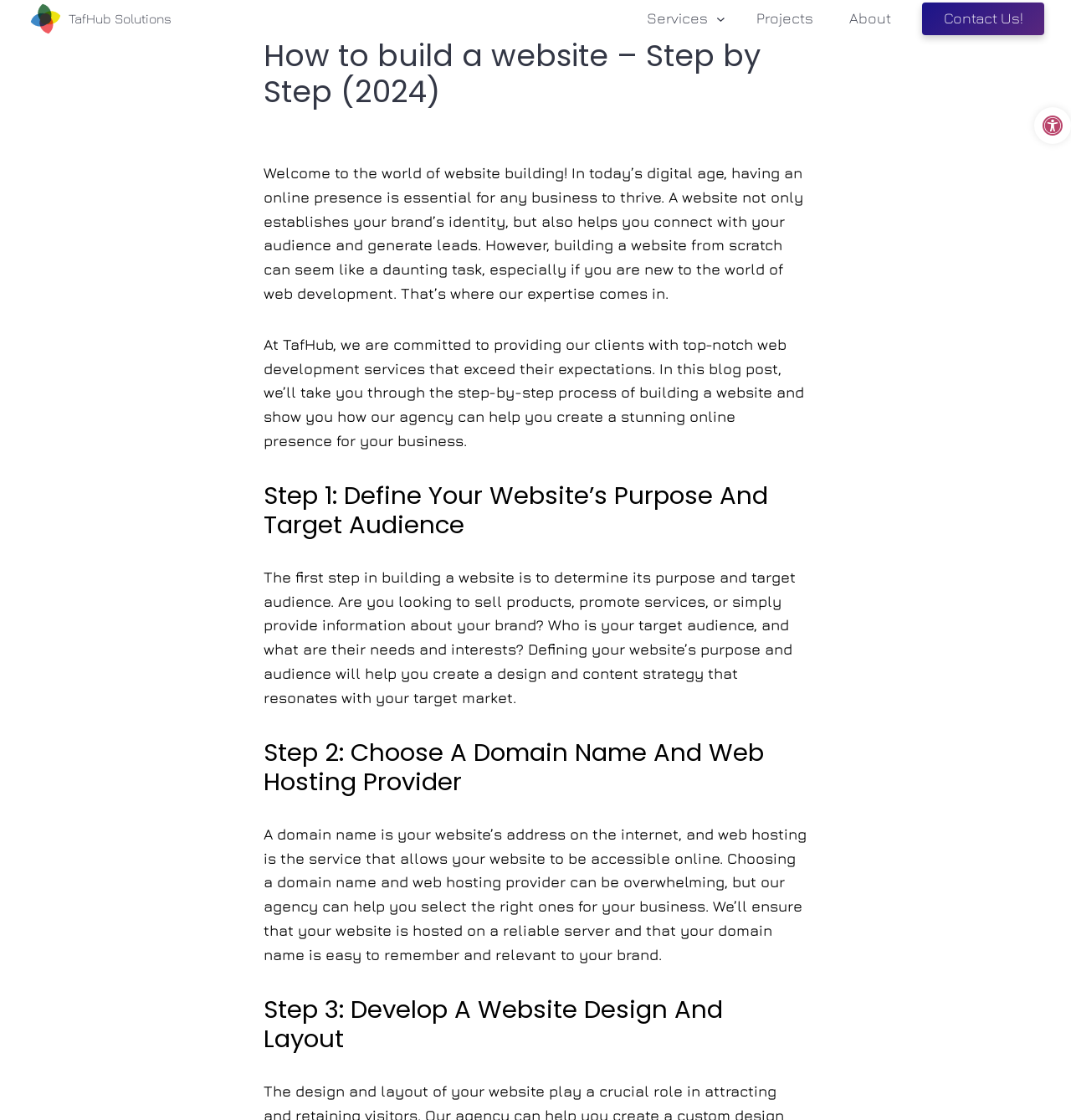What is the target audience for the website?
Examine the screenshot and reply with a single word or phrase.

Businesses